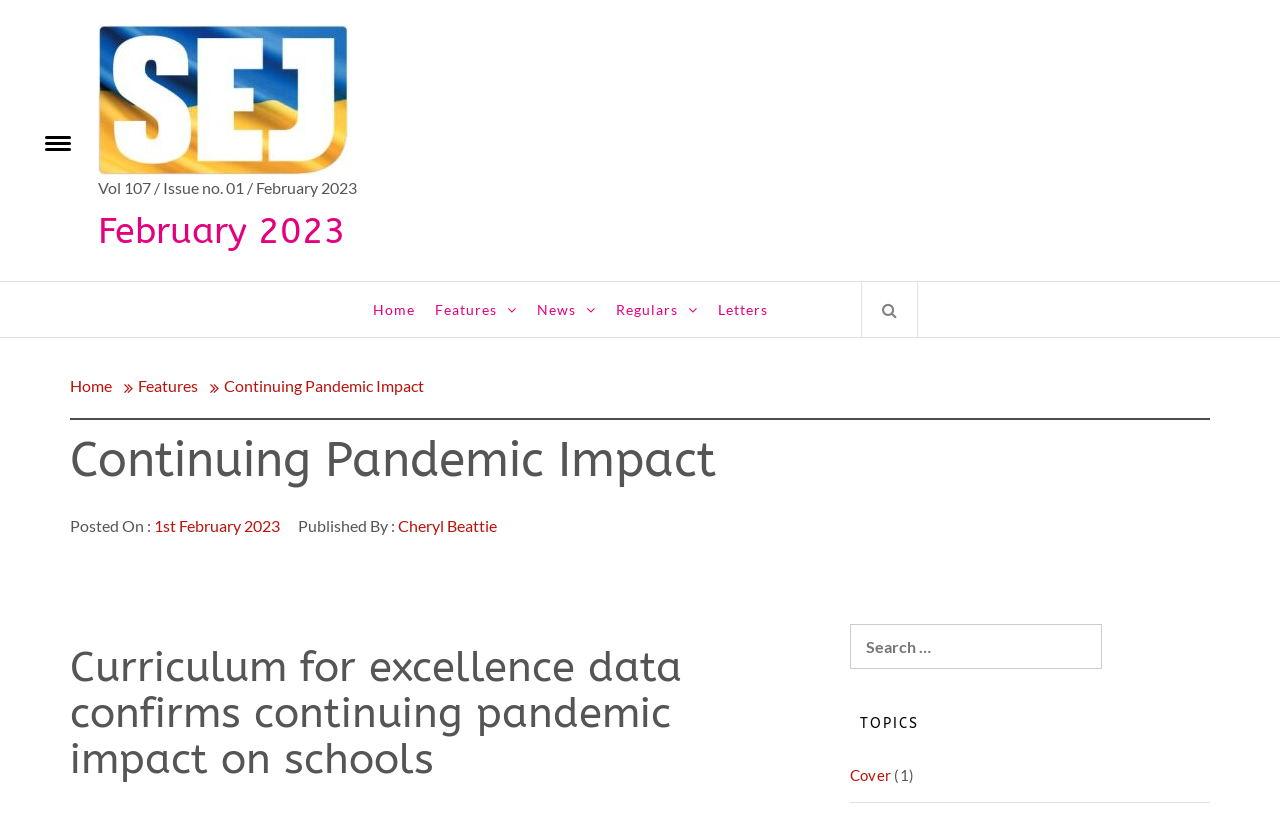Identify the bounding box for the given UI element using the description provided. Coordinates should be in the format (top-left x, top-left y, bottom-right x, bottom-right y) and must be between 0 and 1. Here is the description: Cheryl Beattie

[0.311, 0.633, 0.388, 0.657]